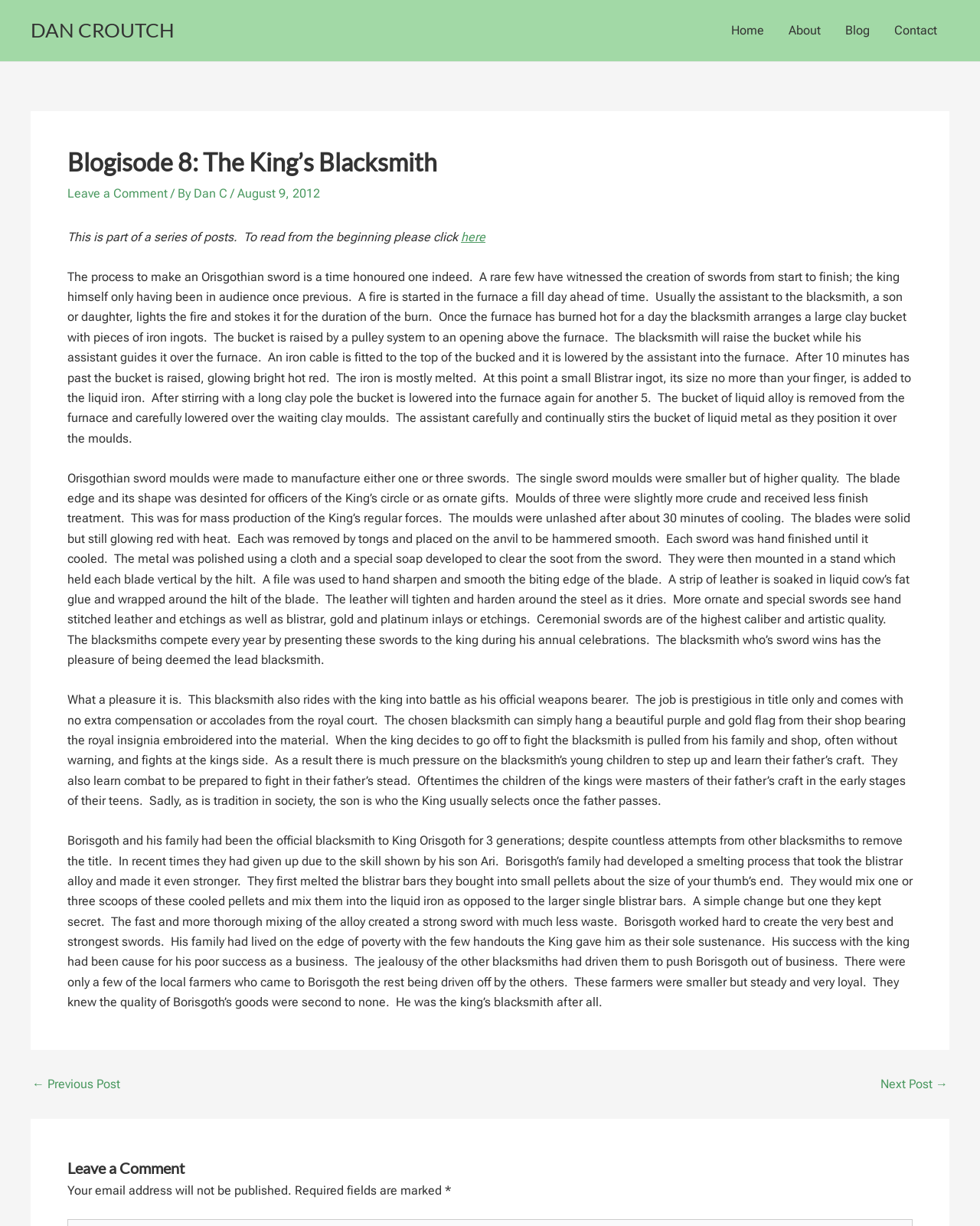Locate the UI element described by Home and provide its bounding box coordinates. Use the format (top-left x, top-left y, bottom-right x, bottom-right y) with all values as floating point numbers between 0 and 1.

[0.734, 0.0, 0.792, 0.05]